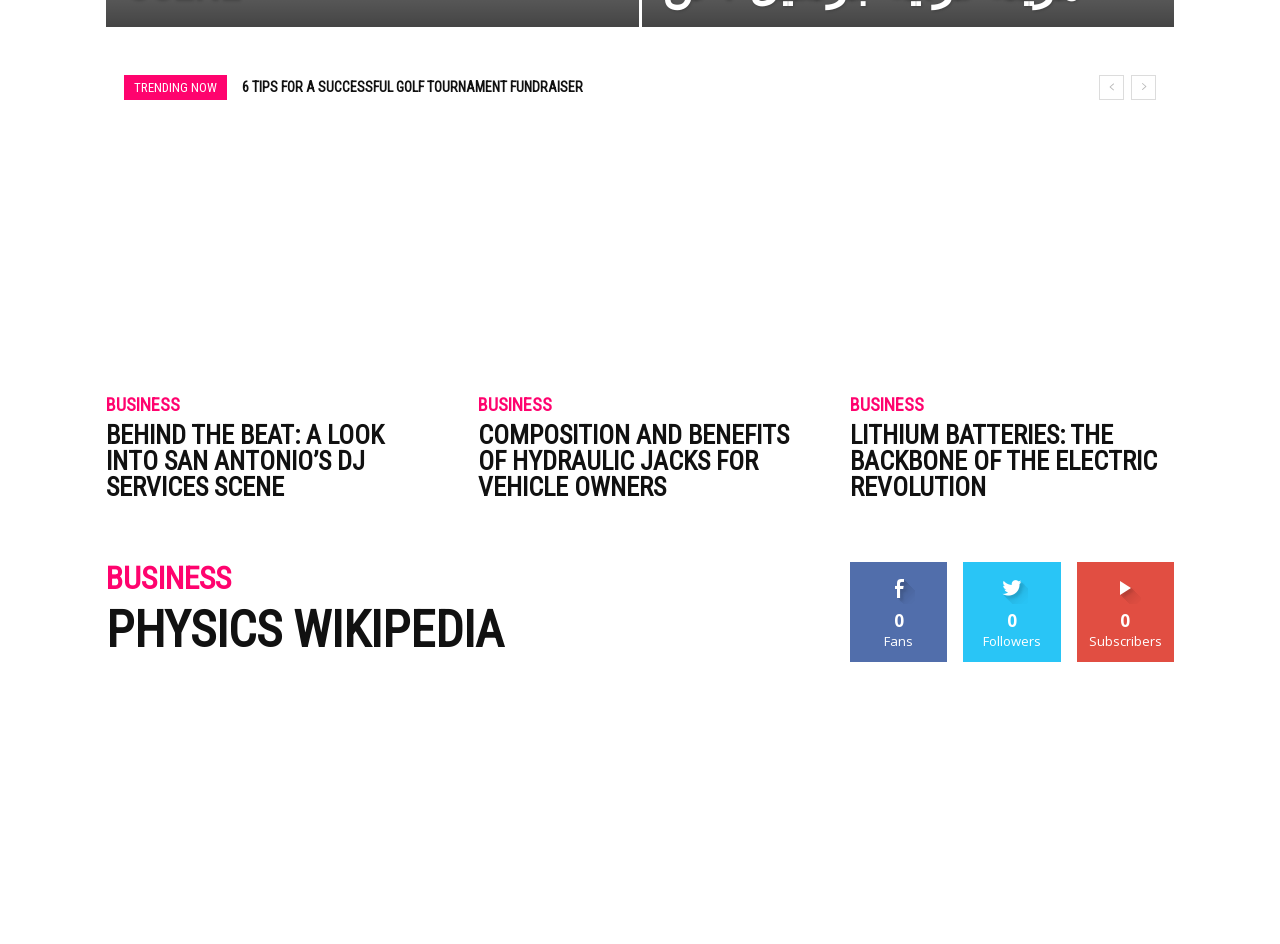How many articles are displayed on the page?
Please provide a comprehensive answer based on the details in the screenshot.

I counted the number of heading elements on the page, which represent the titles of the articles, and found that there are 6 articles displayed on the page.